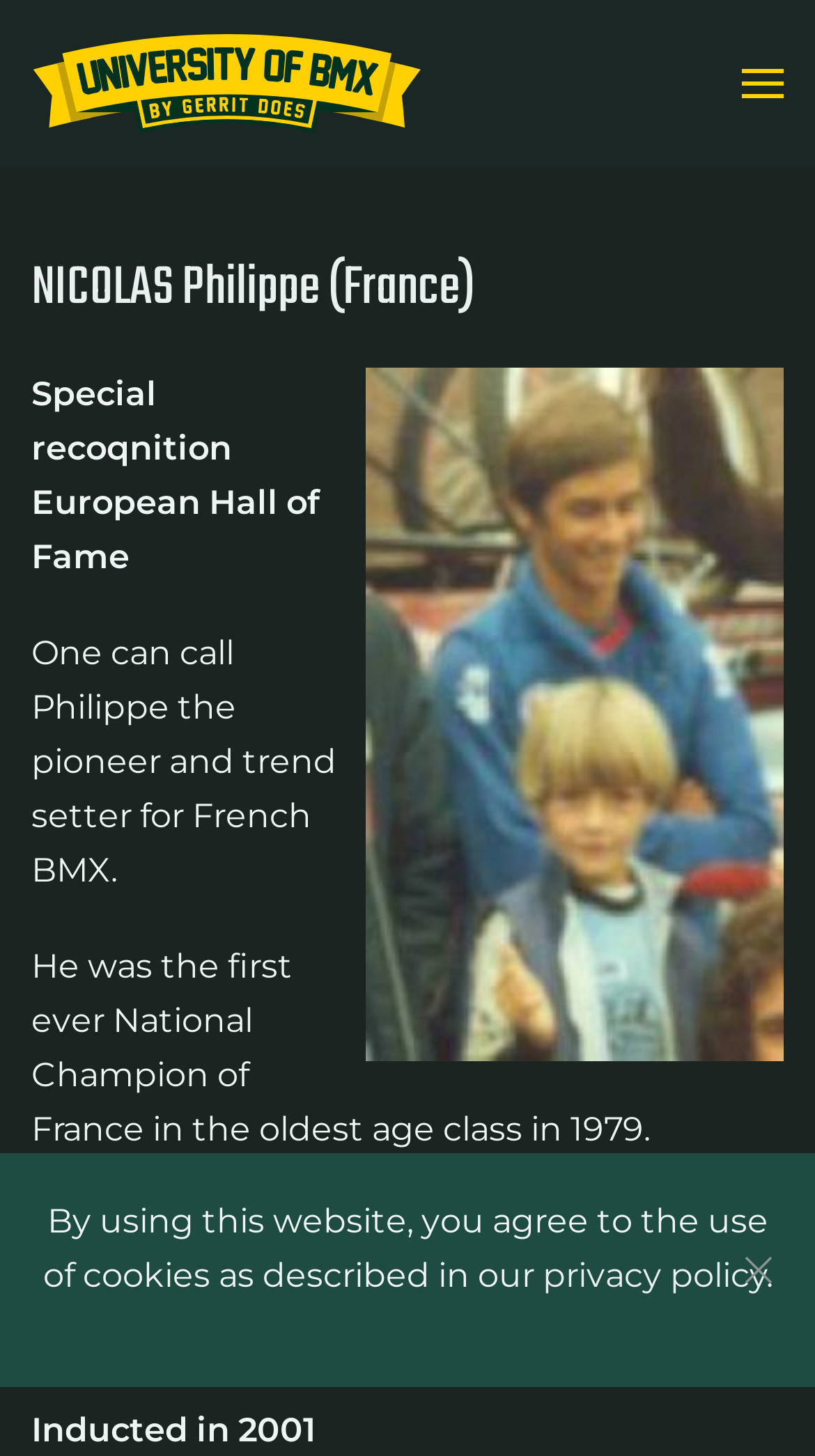Determine the bounding box of the UI element mentioned here: "aria-label="Back to home"". The coordinates must be in the format [left, top, right, bottom] with values ranging from 0 to 1.

[0.038, 0.0, 0.518, 0.115]